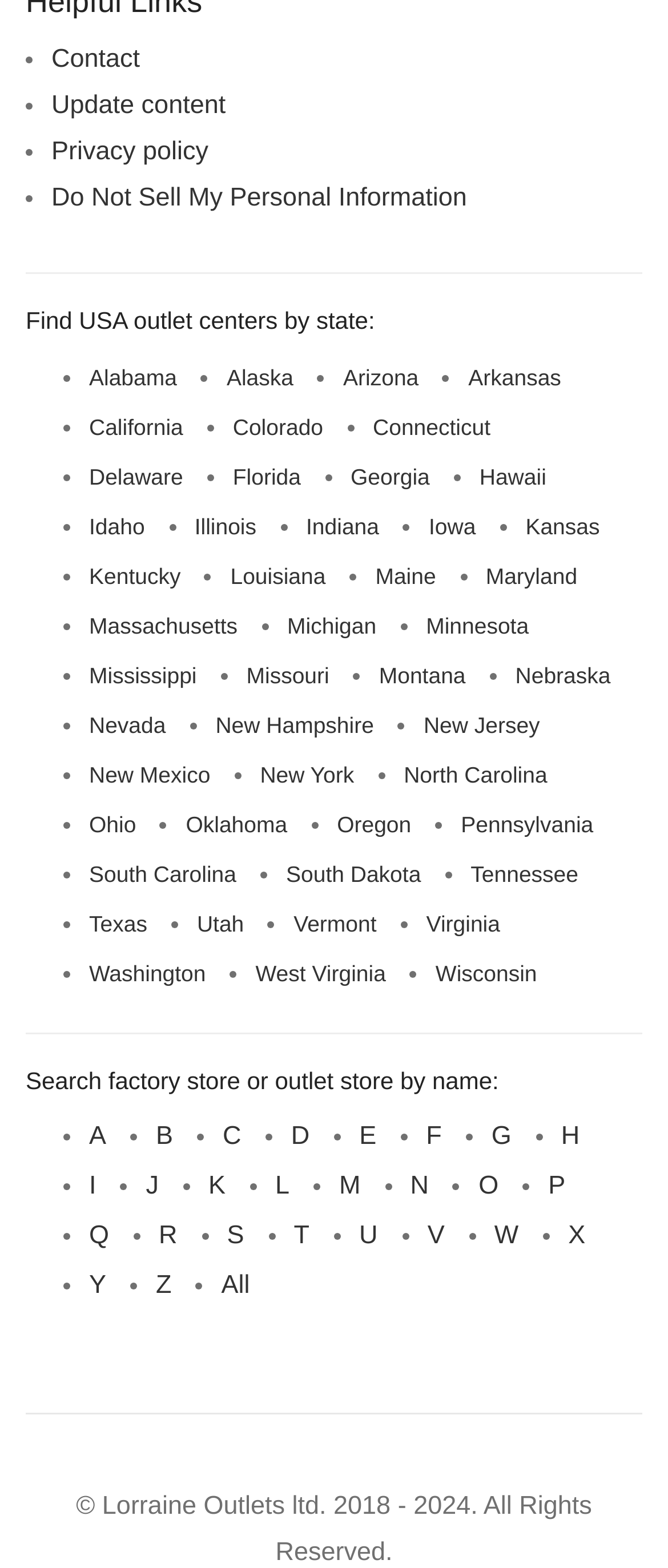Specify the bounding box coordinates of the element's area that should be clicked to execute the given instruction: "Go to Alabama outlet center". The coordinates should be four float numbers between 0 and 1, i.e., [left, top, right, bottom].

[0.133, 0.232, 0.265, 0.249]